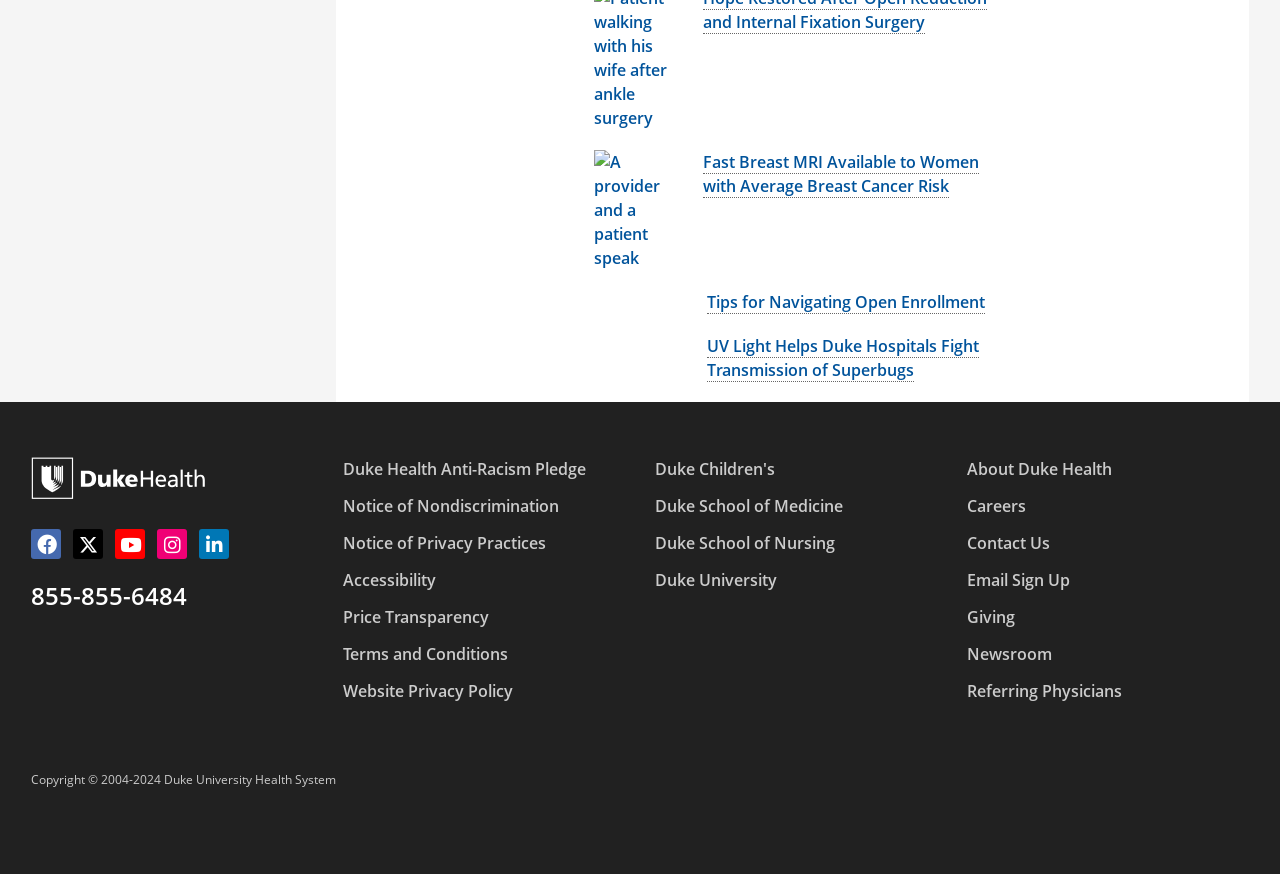Find the bounding box of the element with the following description: "Duke University". The coordinates must be four float numbers between 0 and 1, formatted as [left, top, right, bottom].

[0.512, 0.651, 0.607, 0.676]